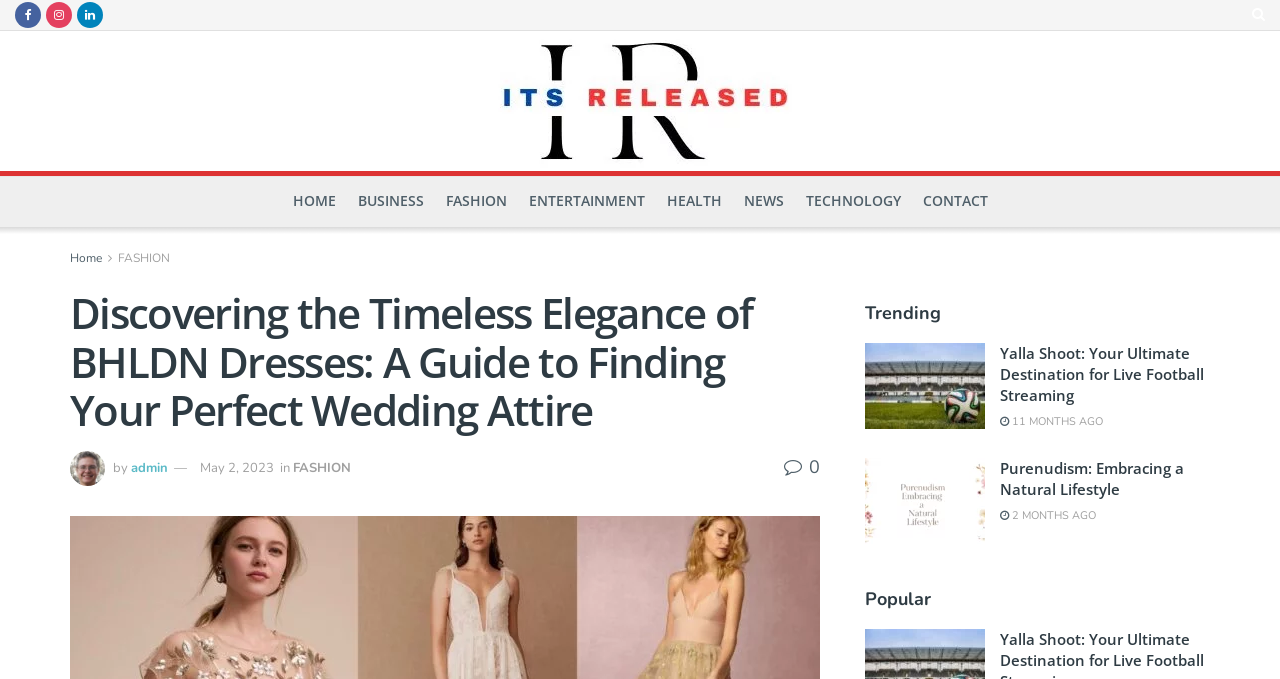Predict the bounding box coordinates of the area that should be clicked to accomplish the following instruction: "Explore the BHLDN Dresses guide". The bounding box coordinates should consist of four float numbers between 0 and 1, i.e., [left, top, right, bottom].

[0.055, 0.426, 0.641, 0.64]